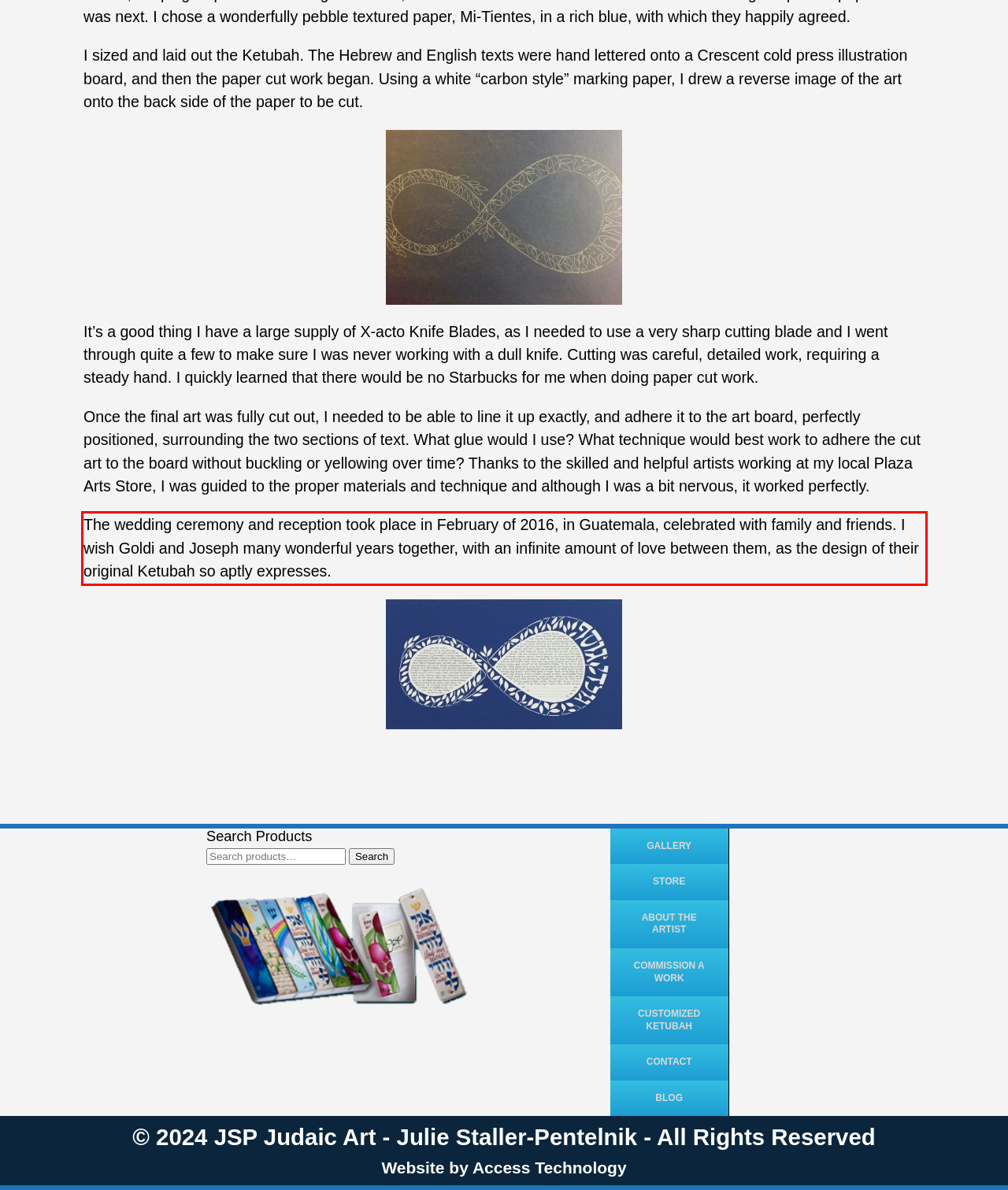Analyze the red bounding box in the provided webpage screenshot and generate the text content contained within.

The wedding ceremony and reception took place in February of 2016, in Guatemala, celebrated with family and friends. I wish Goldi and Joseph many wonderful years together, with an infinite amount of love between them, as the design of their original Ketubah so aptly expresses.